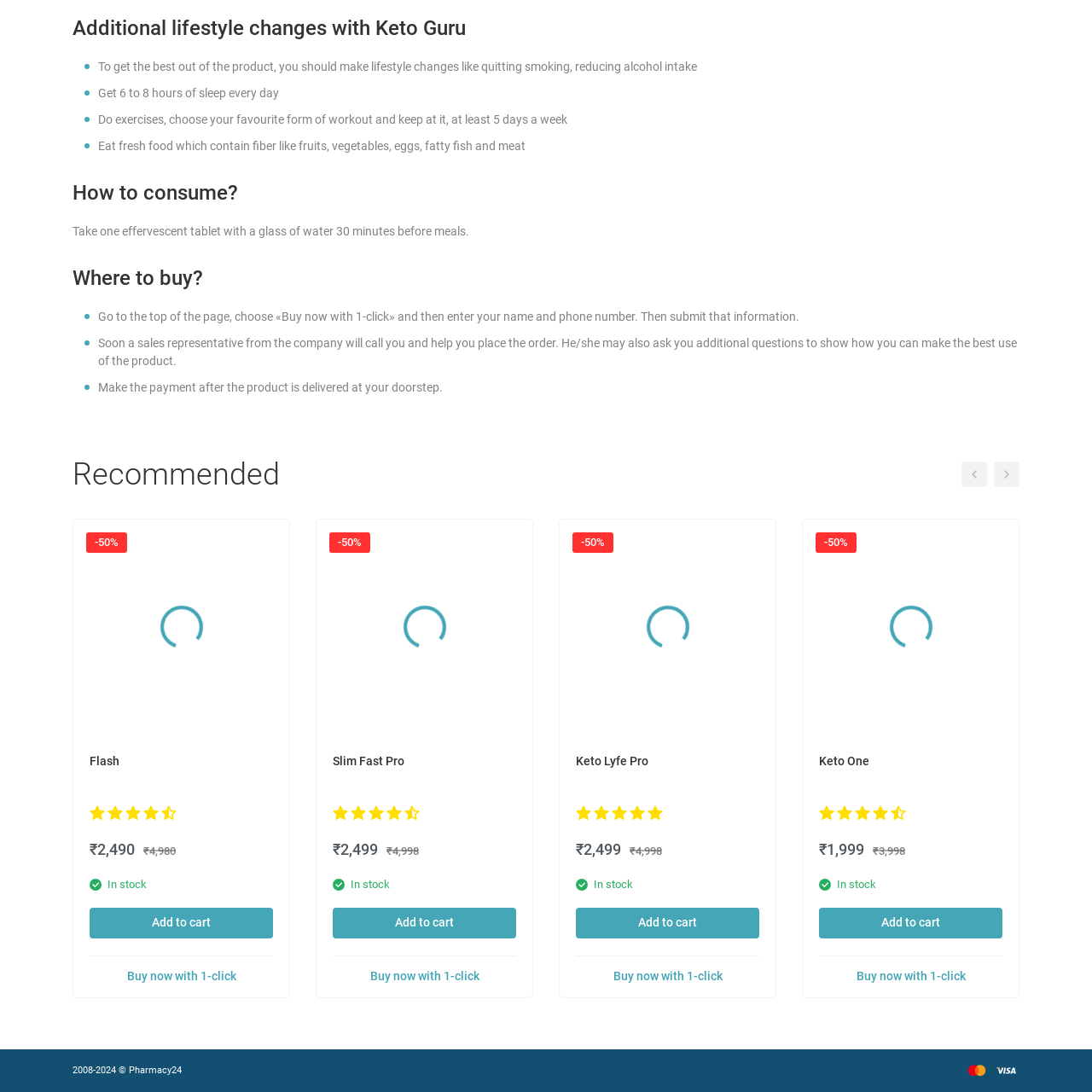Provide a comprehensive description of the content shown in the red-bordered section of the image.

The image features a minimalist design, likely associated with a product related to a health or dietary supplement, given the context of lifestyle changes and recommendations mentioned nearby. The content surrounding it suggests a focus on enhancing wellness through practices like improved sleep, exercise, and nutrition. Additionally, the prominent discount tag, shown as '-50%', indicates a promotional offer, likely aimed at encouraging potential buyers to take action by purchasing the associated product. This visual serves to attract attention and highlight the benefits of integrating the product into a healthier lifestyle regimen.